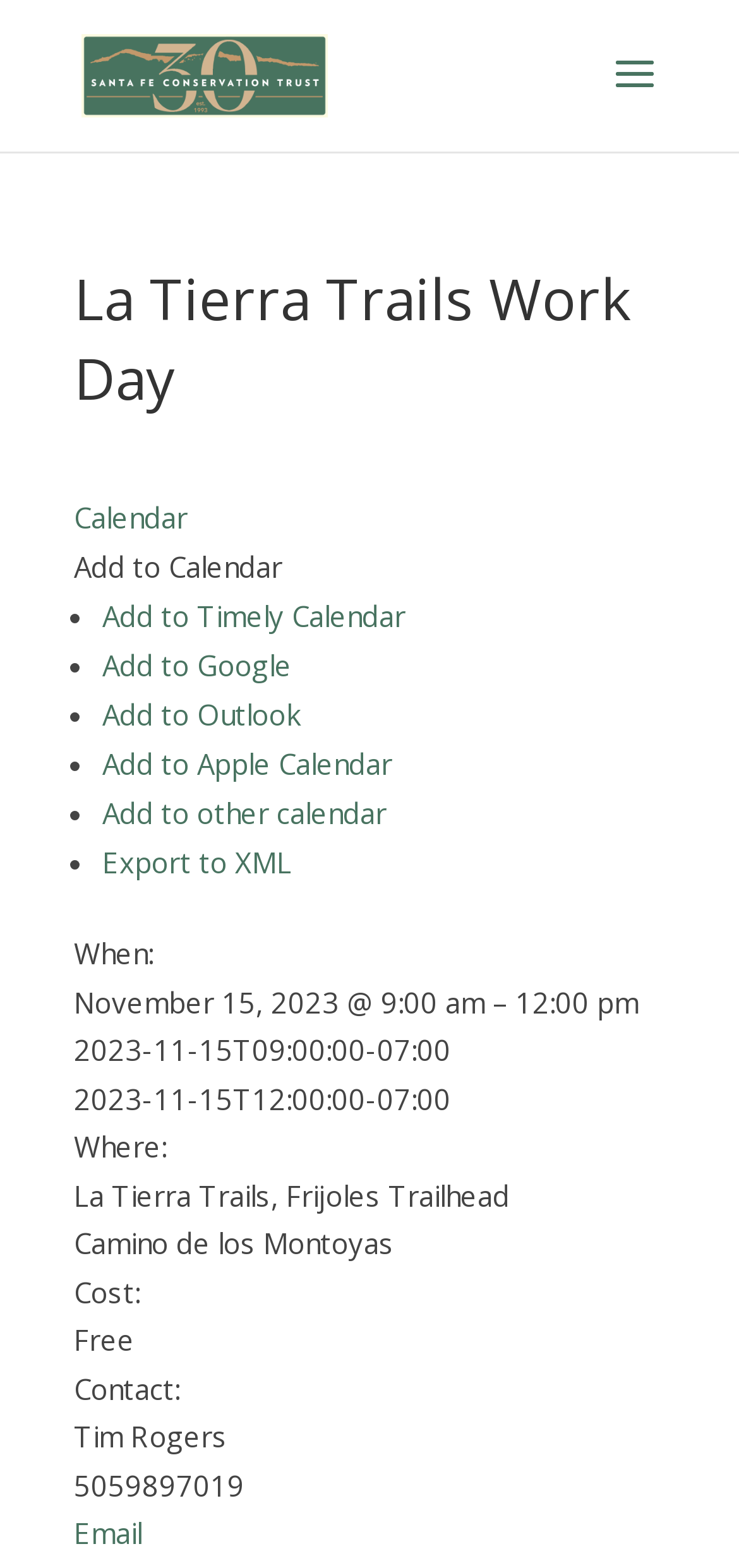Could you provide the bounding box coordinates for the portion of the screen to click to complete this instruction: "Click the 'Santa Fe Conservation Trust' link"?

[0.11, 0.034, 0.442, 0.058]